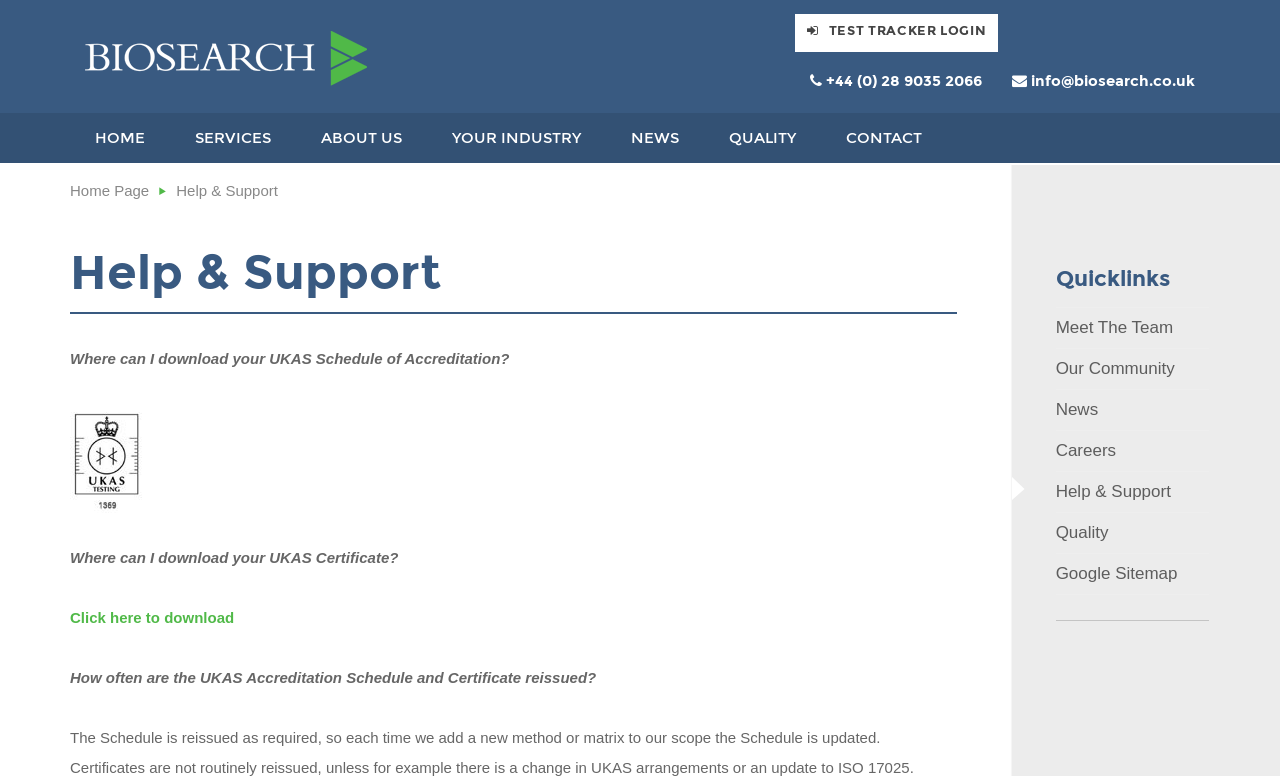Can you identify the bounding box coordinates of the clickable region needed to carry out this instruction: 'Click on TEST TRACKER LOGIN'? The coordinates should be four float numbers within the range of 0 to 1, stated as [left, top, right, bottom].

[0.621, 0.018, 0.78, 0.067]